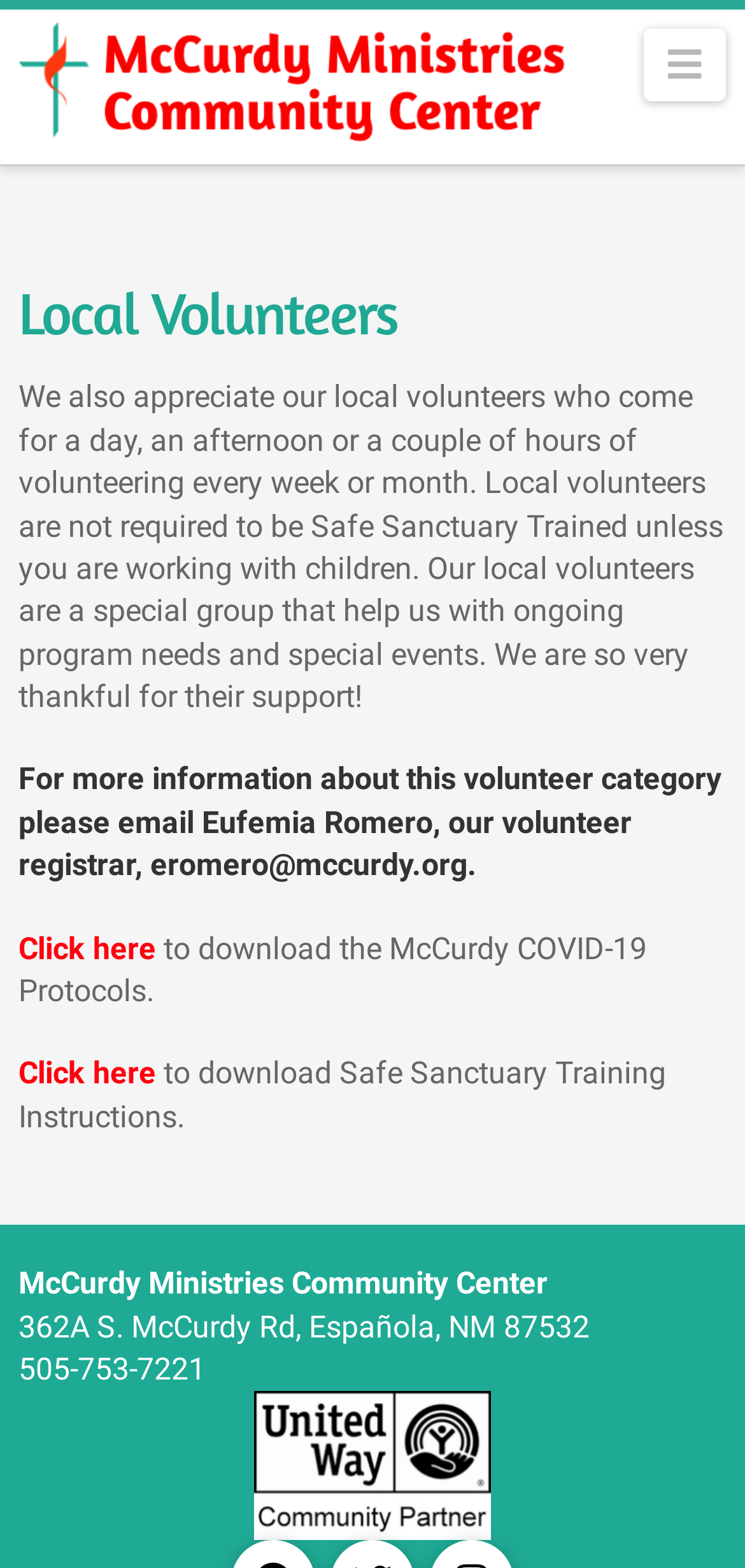Who should be contacted for more information about local volunteers?
Using the image, elaborate on the answer with as much detail as possible.

The webpage mentions that for more information about local volunteers, one should email Eufemia Romero, who is the volunteer registrar.